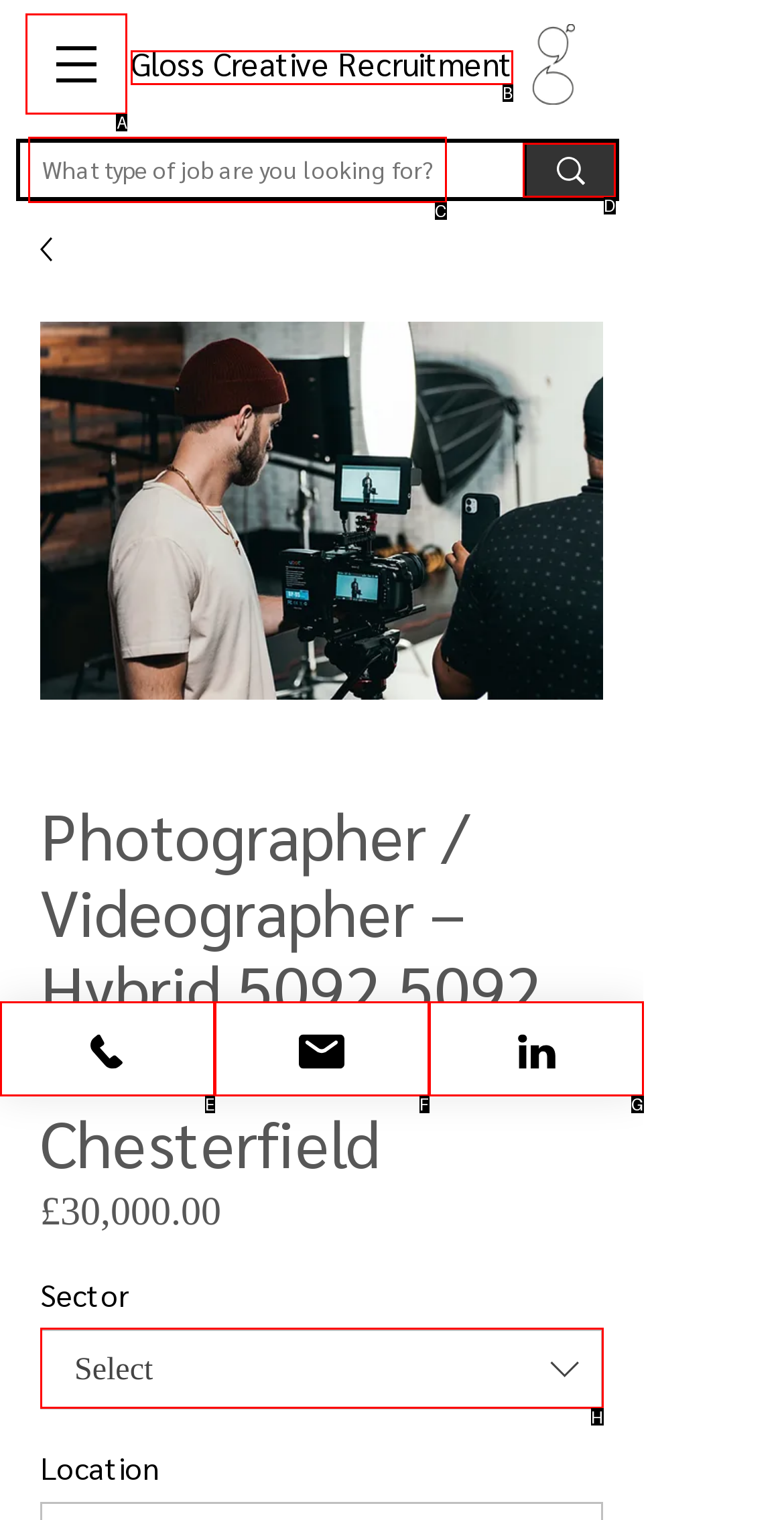Point out the letter of the HTML element you should click on to execute the task: Click on the navigation menu
Reply with the letter from the given options.

A